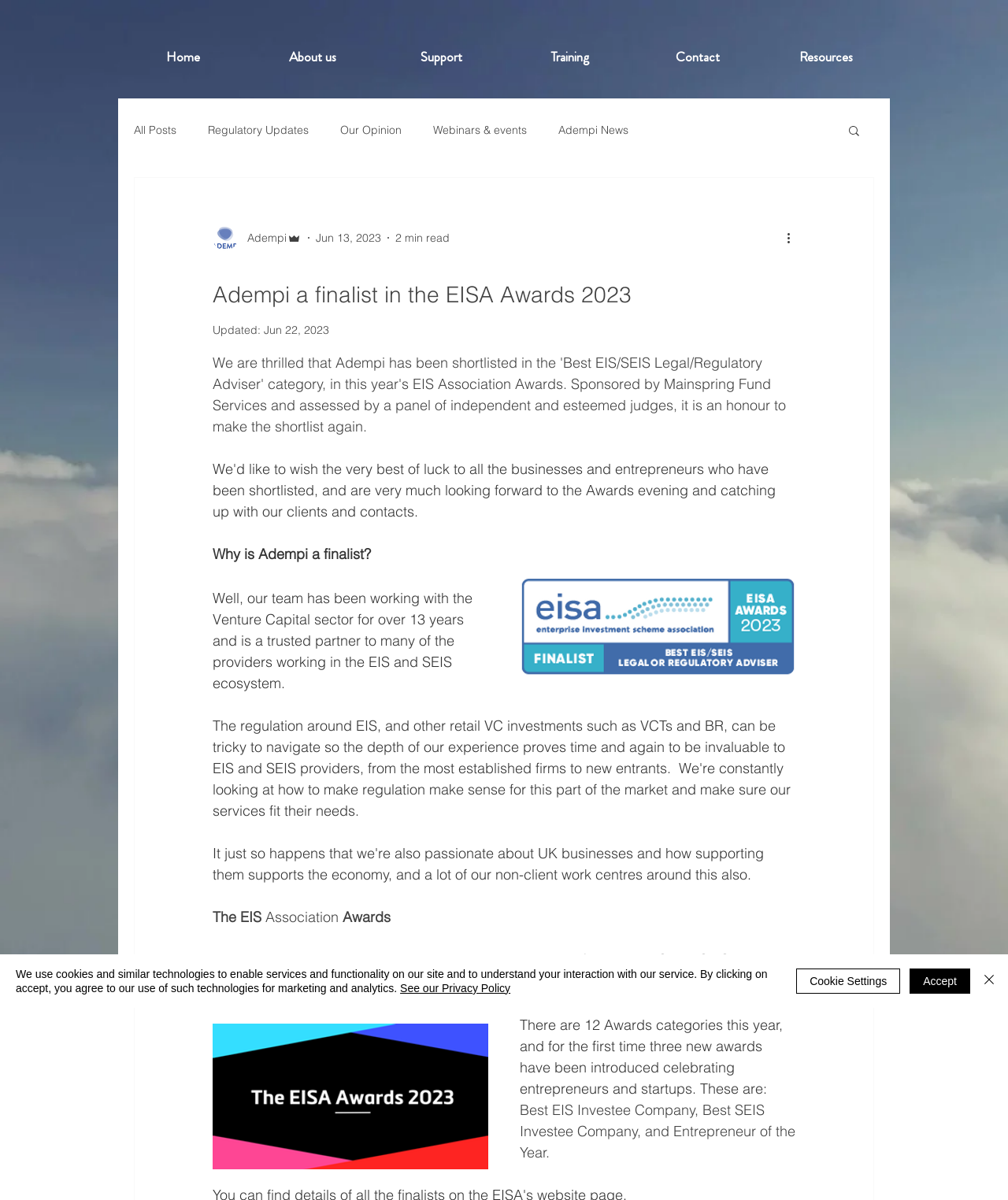Highlight the bounding box coordinates of the region I should click on to meet the following instruction: "Contact the academy via email".

None